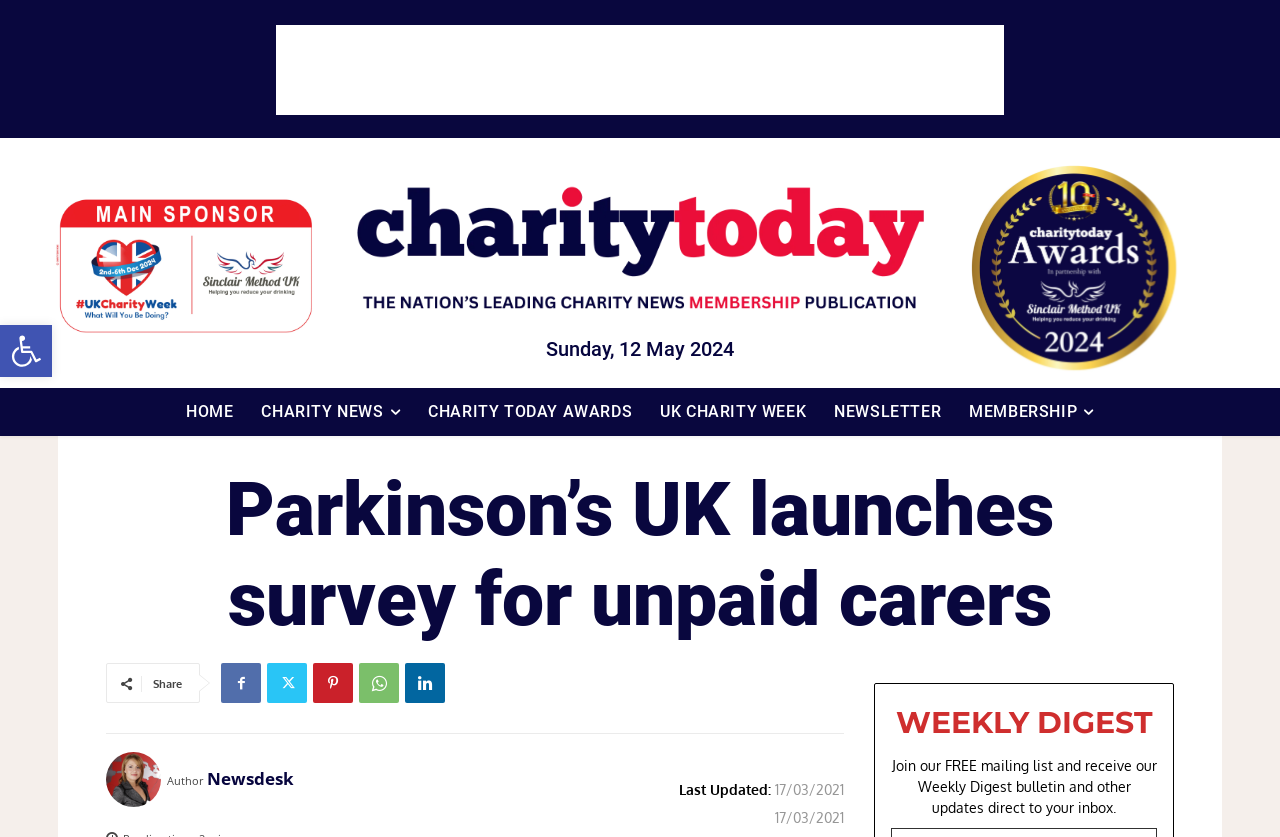What is the name of the author?
Use the screenshot to answer the question with a single word or phrase.

Newsdesk